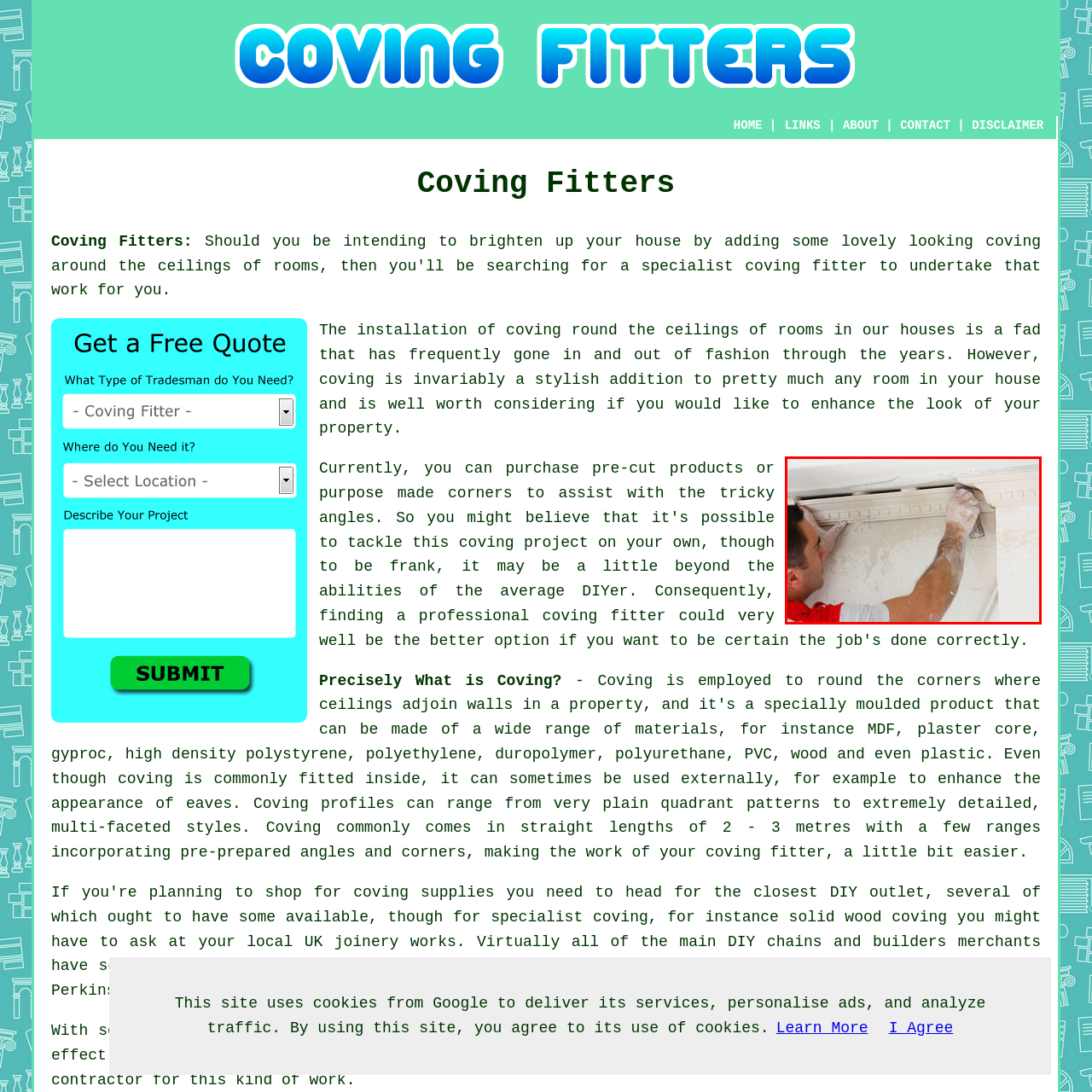What tool is the professional using?
Focus on the red-bounded area of the image and reply with one word or a short phrase.

Trowel